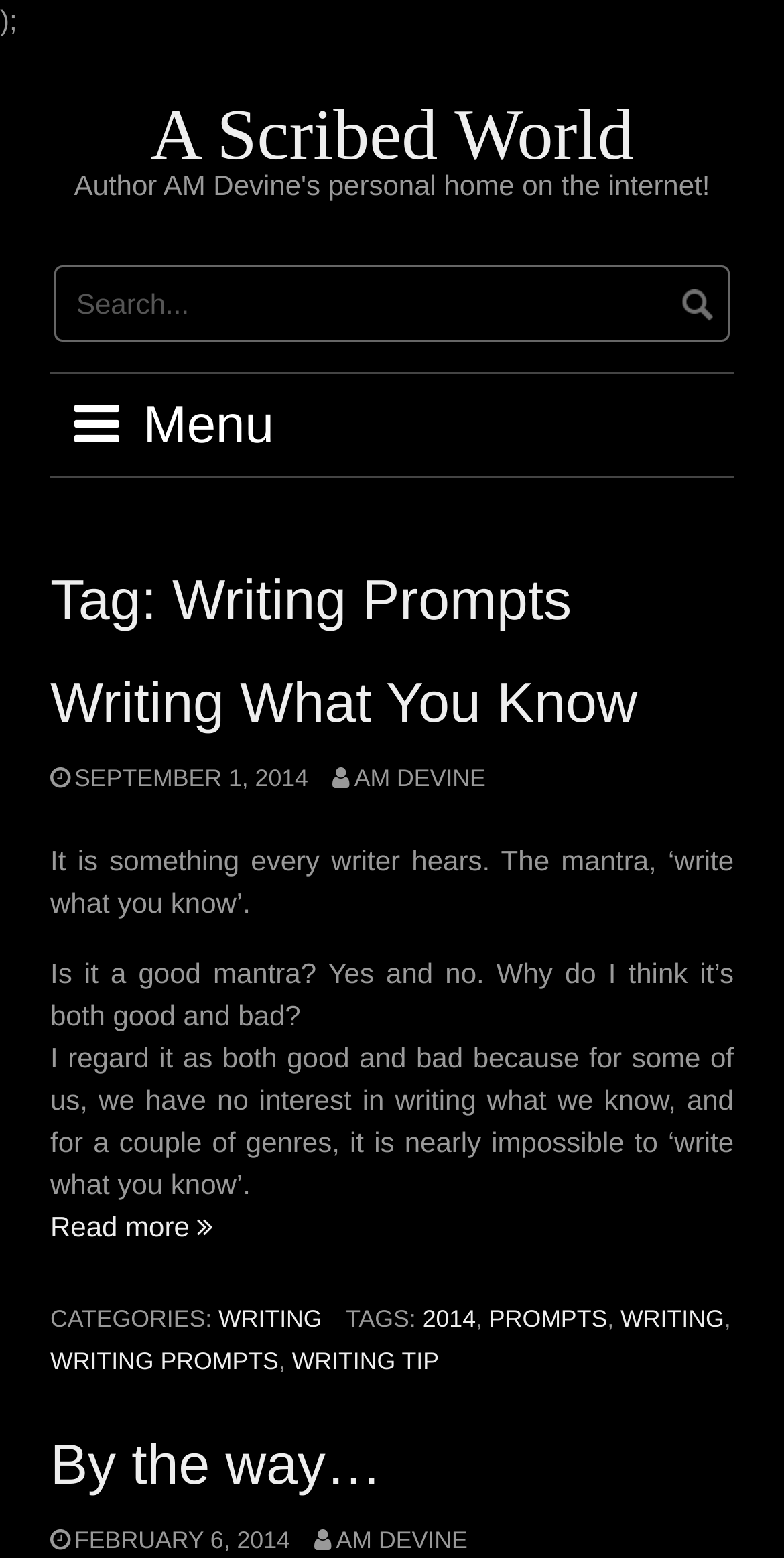What is the purpose of the search box?
Using the information from the image, provide a comprehensive answer to the question.

The purpose of the search box can be inferred from the context of the webpage which is about writing prompts. The search box is likely intended to allow users to search for specific writing prompts or topics.